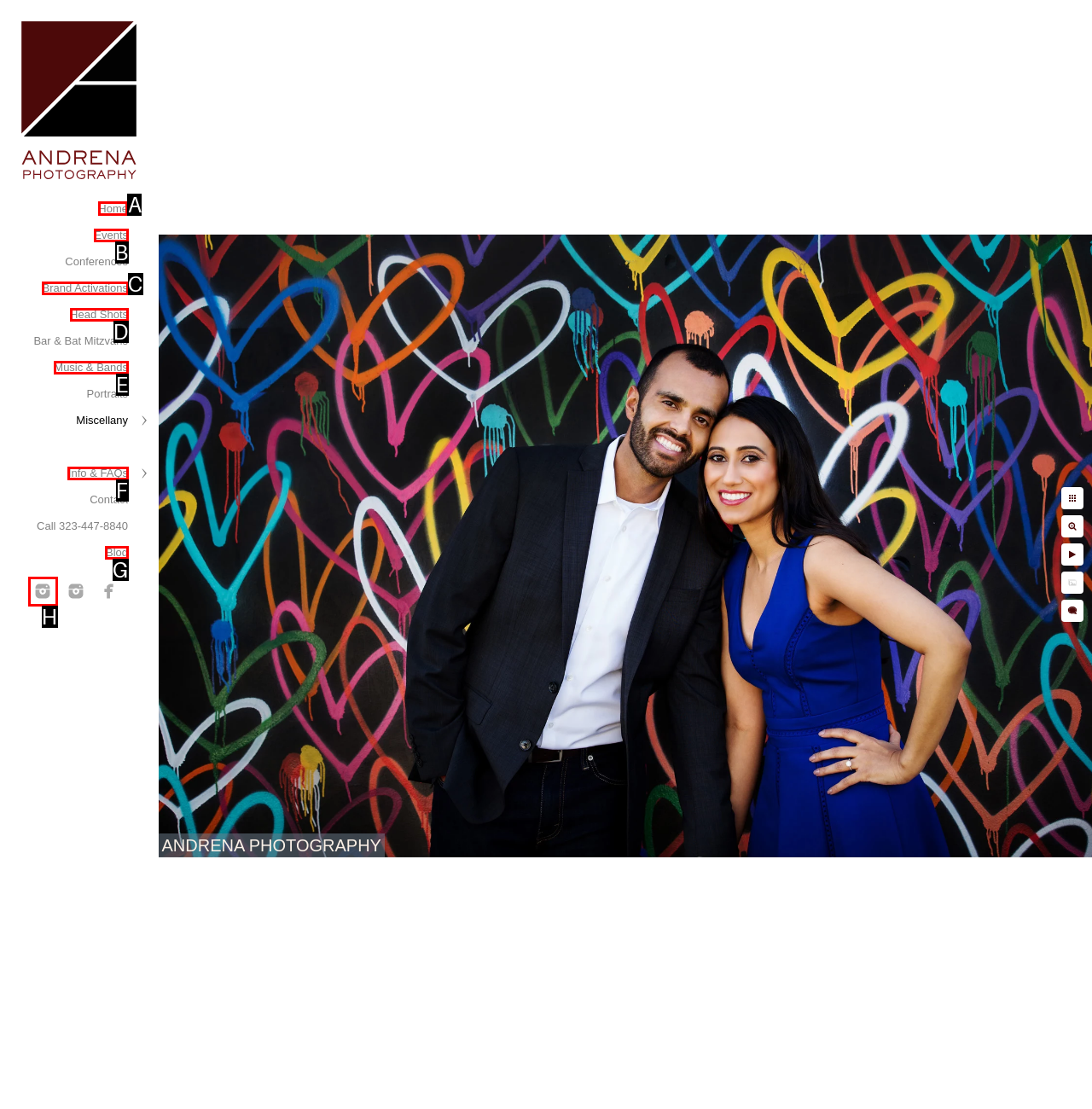To complete the task: go to home page, which option should I click? Answer with the appropriate letter from the provided choices.

A